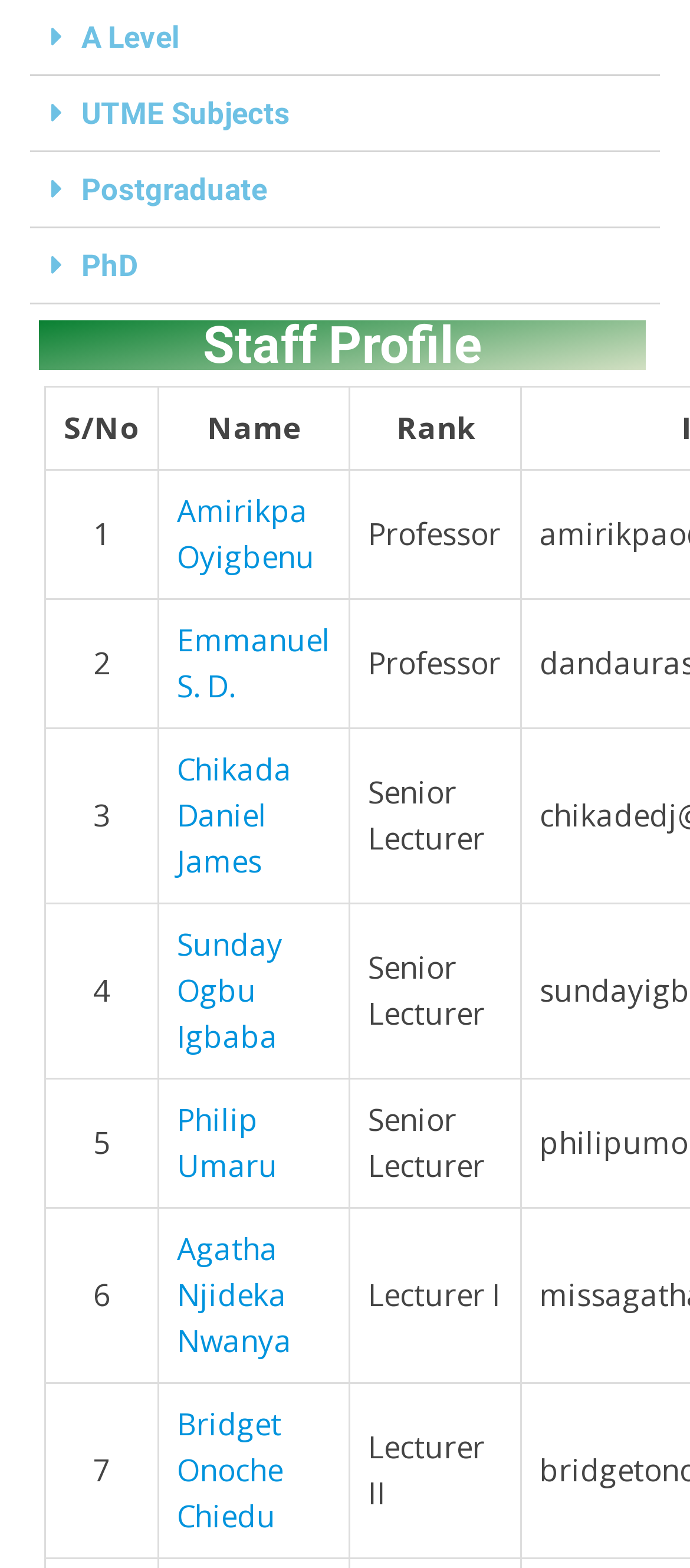Bounding box coordinates are specified in the format (top-left x, top-left y, bottom-right x, bottom-right y). All values are floating point numbers bounded between 0 and 1. Please provide the bounding box coordinate of the region this sentence describes: Bridget Onoche Chiedu

[0.256, 0.895, 0.41, 0.98]